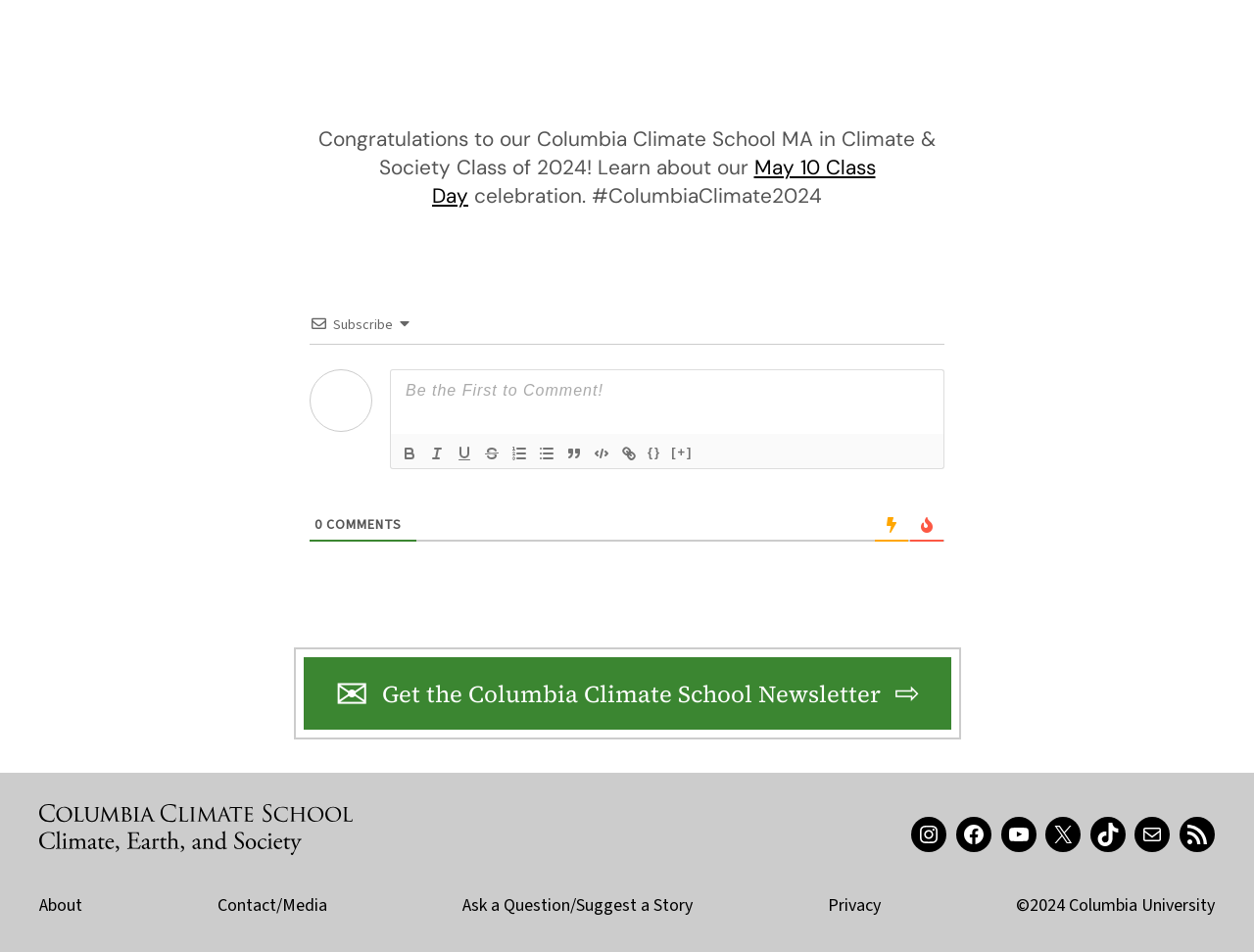Locate the bounding box coordinates of the element's region that should be clicked to carry out the following instruction: "Visit the webpage about Swift Consolidated Elementary School". The coordinates need to be four float numbers between 0 and 1, i.e., [left, top, right, bottom].

None